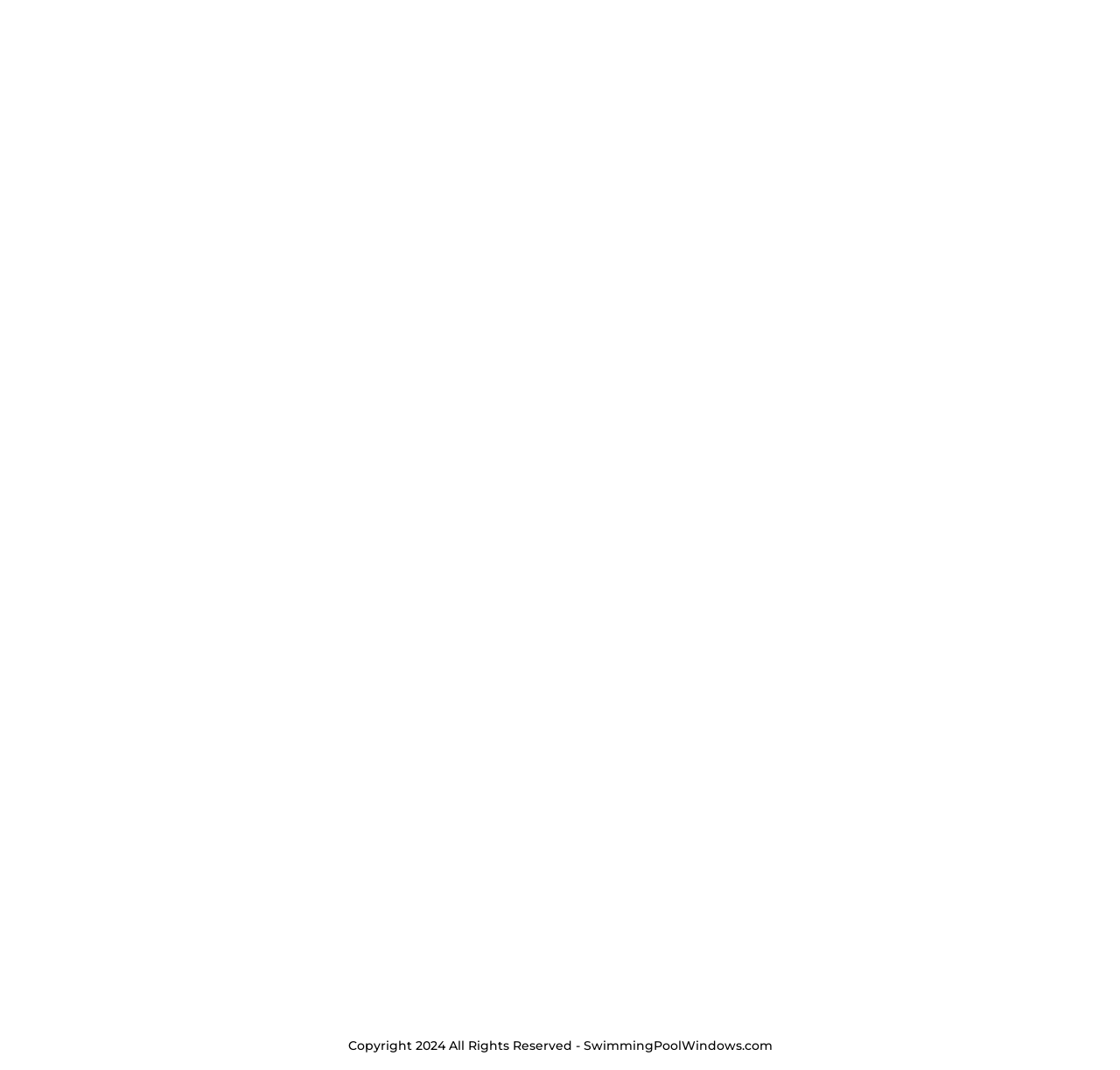What is the purpose of the form?
Please provide a single word or phrase as your answer based on the image.

Contact Form